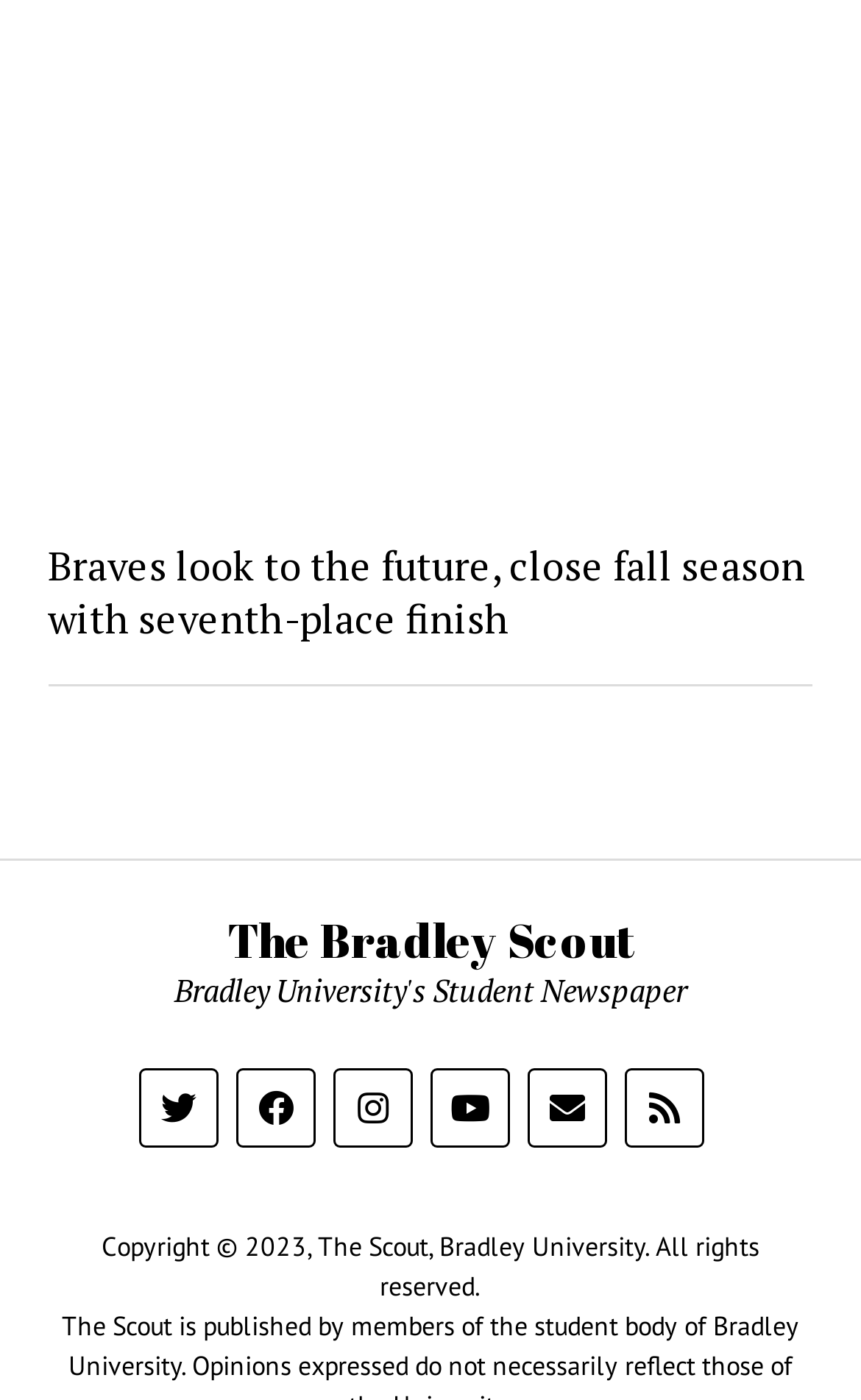Determine the bounding box coordinates of the clickable area required to perform the following instruction: "Visit The Bradley Scout". The coordinates should be represented as four float numbers between 0 and 1: [left, top, right, bottom].

[0.264, 0.65, 0.736, 0.694]